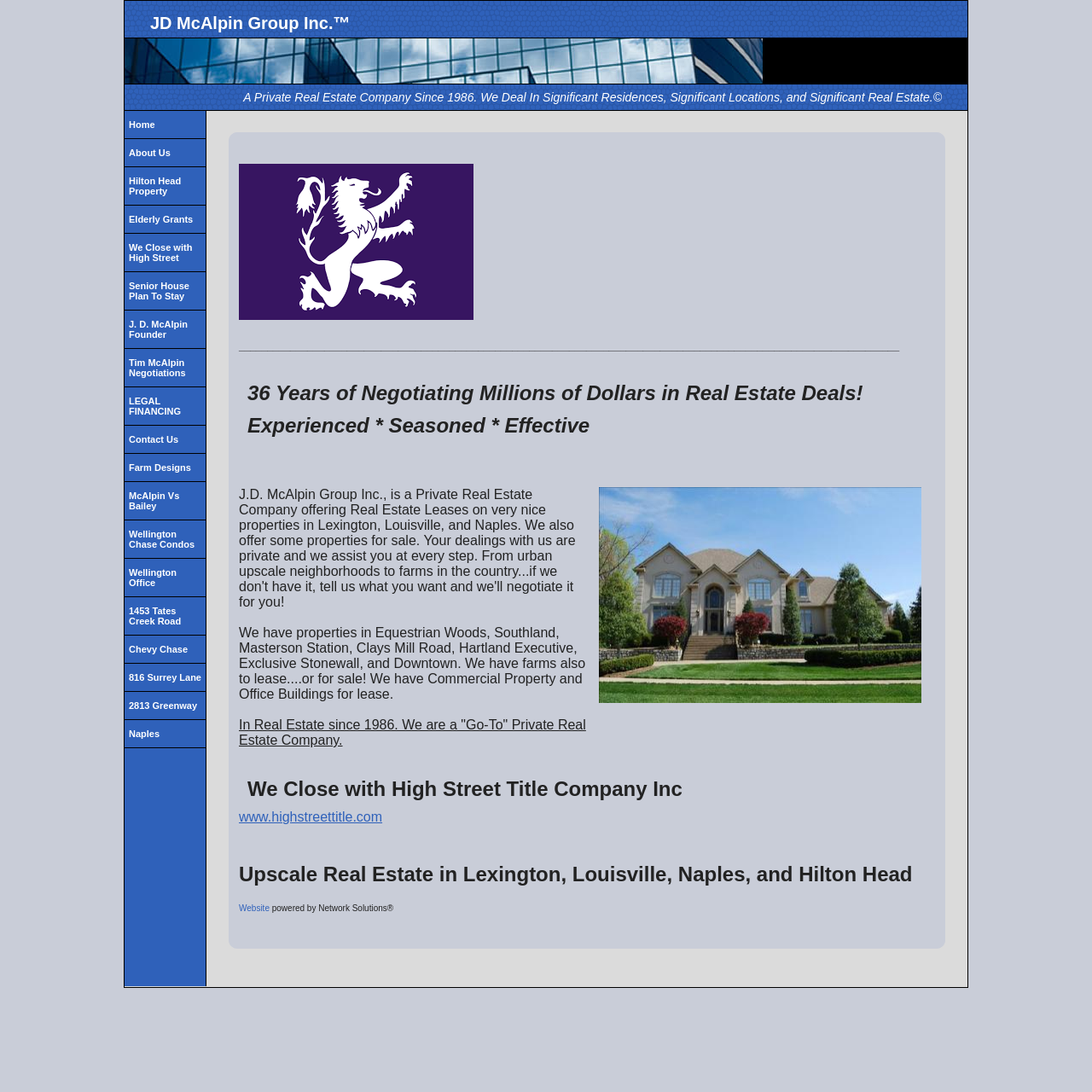Show the bounding box coordinates of the element that should be clicked to complete the task: "Go to Home page".

None